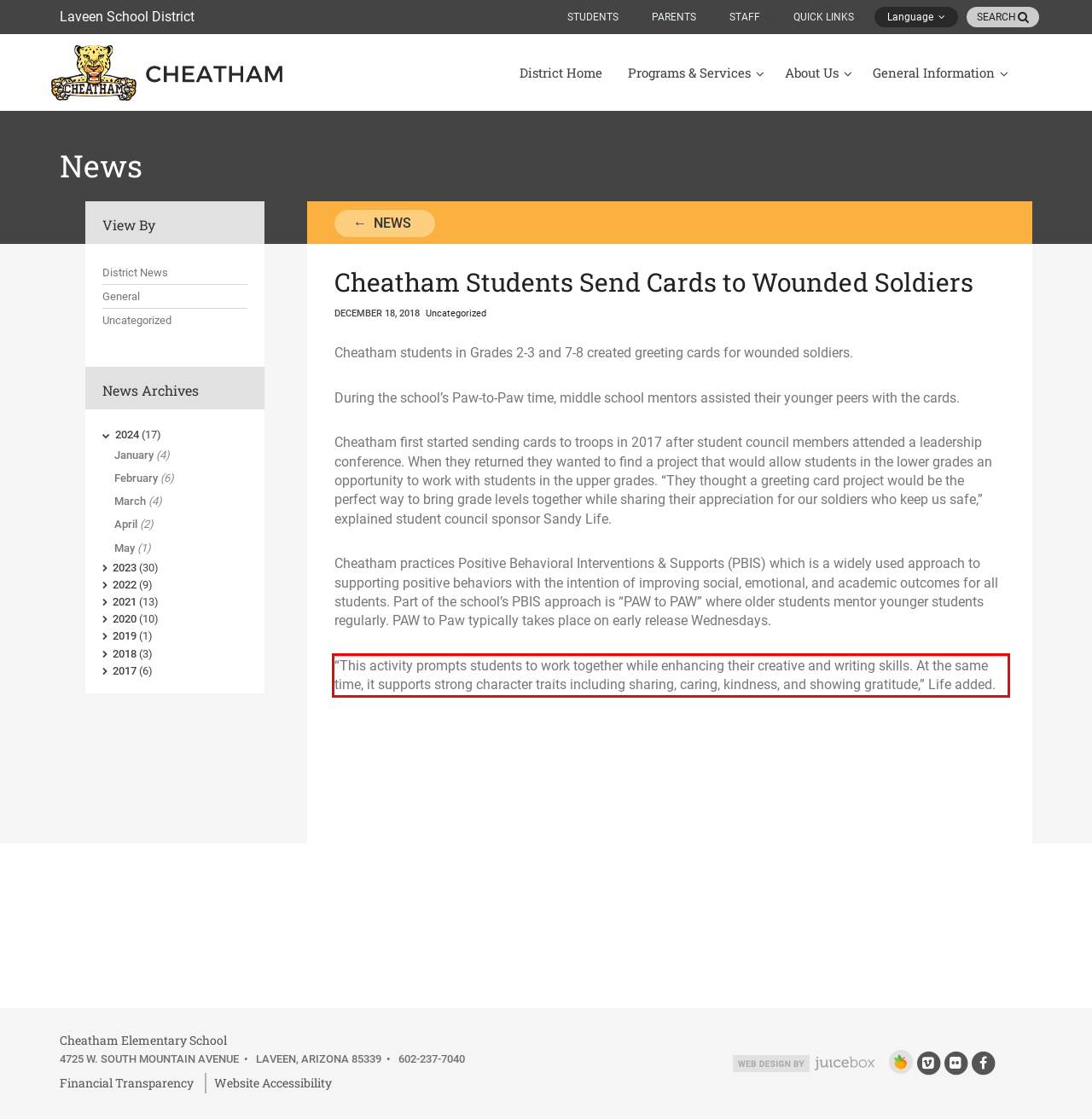Using the provided webpage screenshot, identify and read the text within the red rectangle bounding box.

“This activity prompts students to work together while enhancing their creative and writing skills. At the same time, it supports strong character traits including sharing, caring, kindness, and showing gratitude,” Life added.